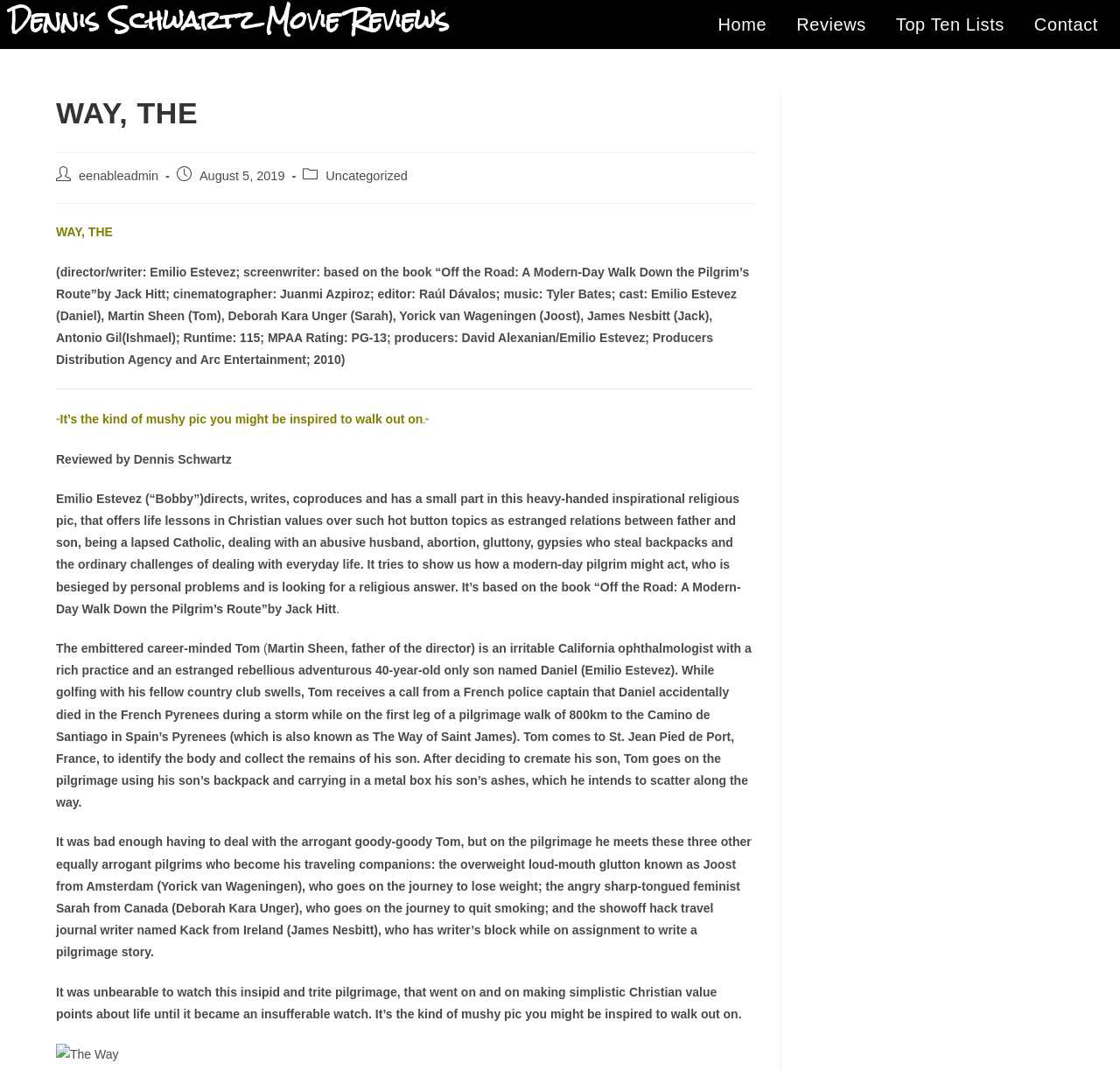What is the name of the main character's son?
Please elaborate on the answer to the question with detailed information.

The name of the main character's son can be found in the text 'his son Daniel' which indicates that the main character's son is named Daniel.